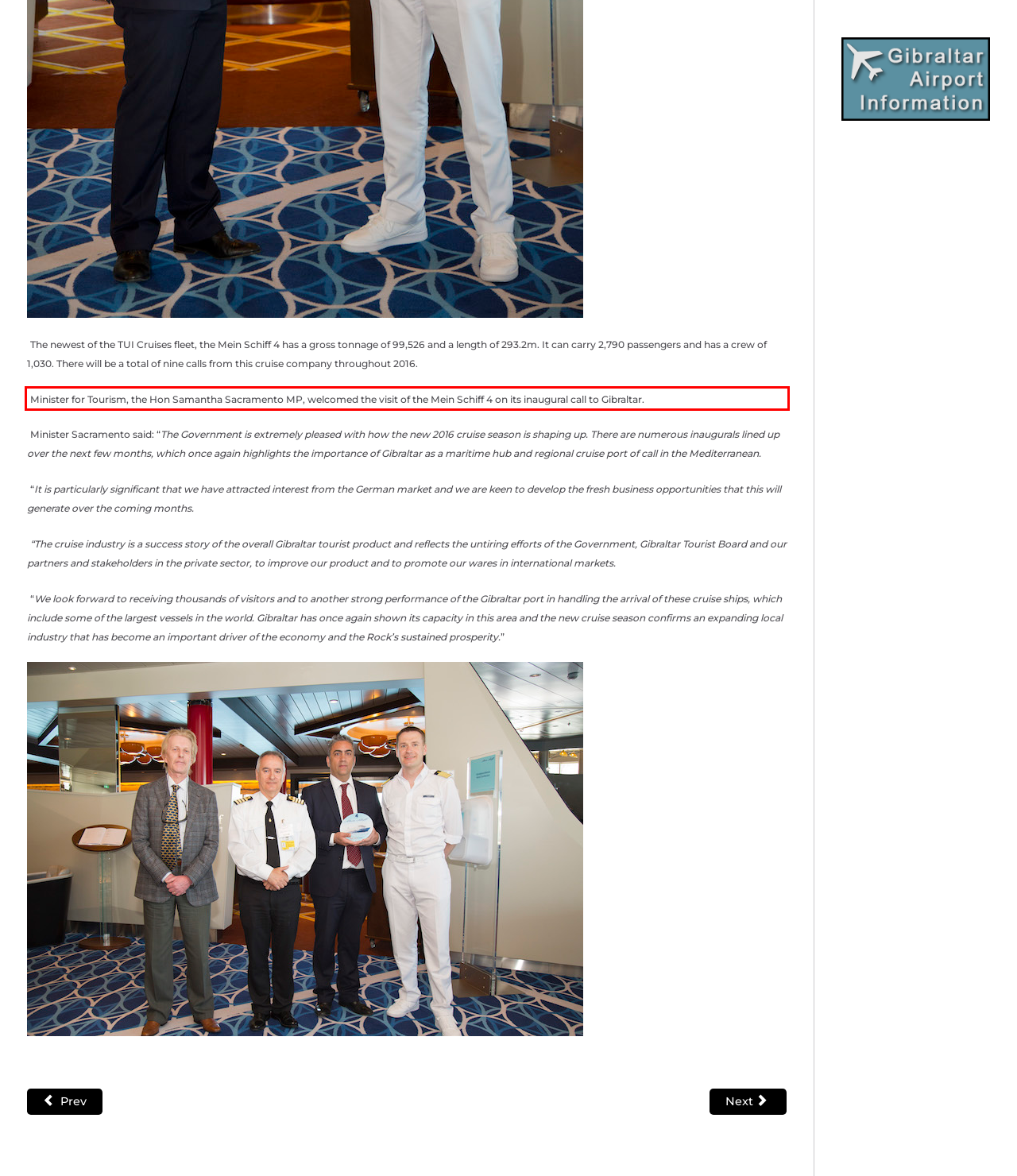Please examine the screenshot of the webpage and read the text present within the red rectangle bounding box.

Minister for Tourism, the Hon Samantha Sacramento MP, welcomed the visit of the Mein Schiff 4 on its inaugural call to Gibraltar.